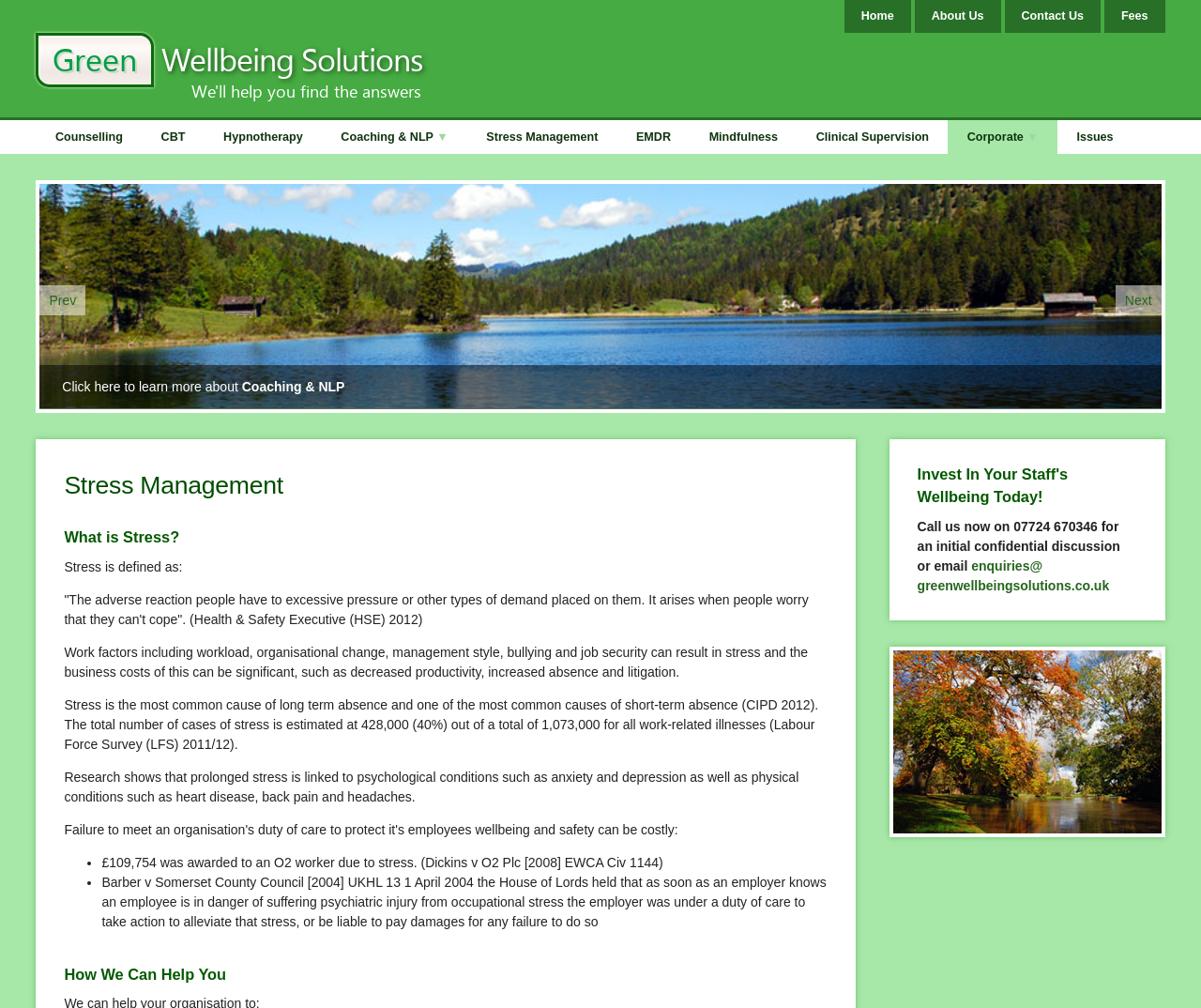Determine the bounding box coordinates for the clickable element required to fulfill the instruction: "Call for an initial confidential discussion". Provide the coordinates as four float numbers between 0 and 1, i.e., [left, top, right, bottom].

[0.764, 0.515, 0.933, 0.569]